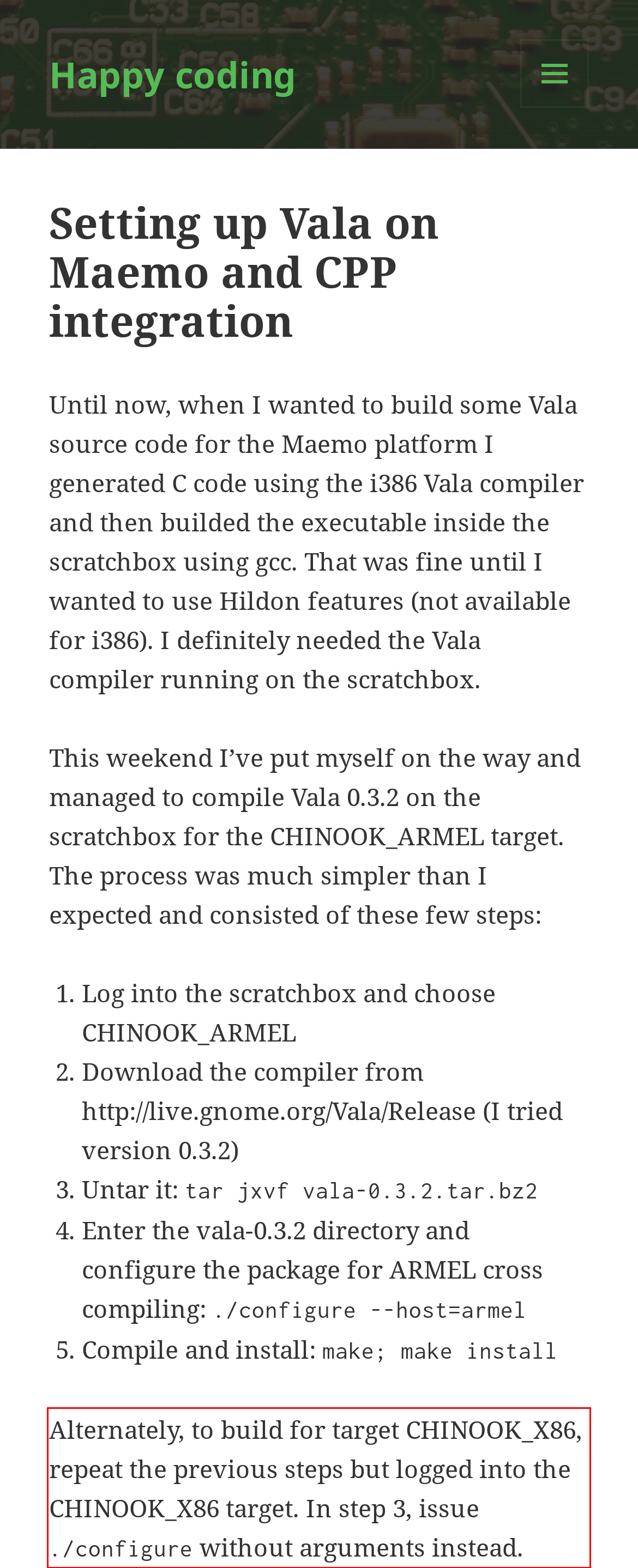Given a screenshot of a webpage with a red bounding box, extract the text content from the UI element inside the red bounding box.

Alternately, to build for target CHINOOK_X86, repeat the previous steps but logged into the CHINOOK_X86 target. In step 3, issue ./configure without arguments instead.